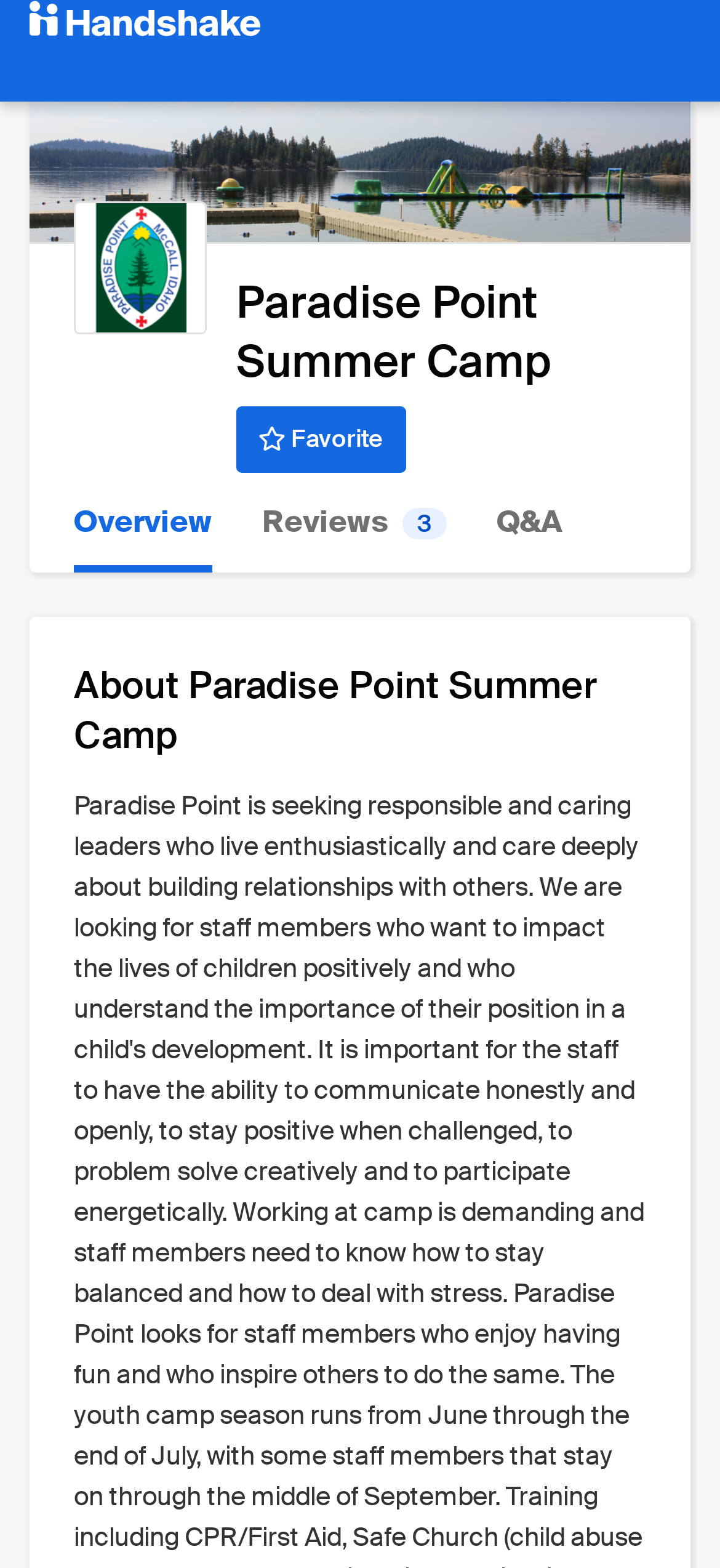Determine the bounding box coordinates of the UI element that matches the following description: "Reviews 3". The coordinates should be four float numbers between 0 and 1 in the format [left, top, right, bottom].

[0.364, 0.302, 0.621, 0.365]